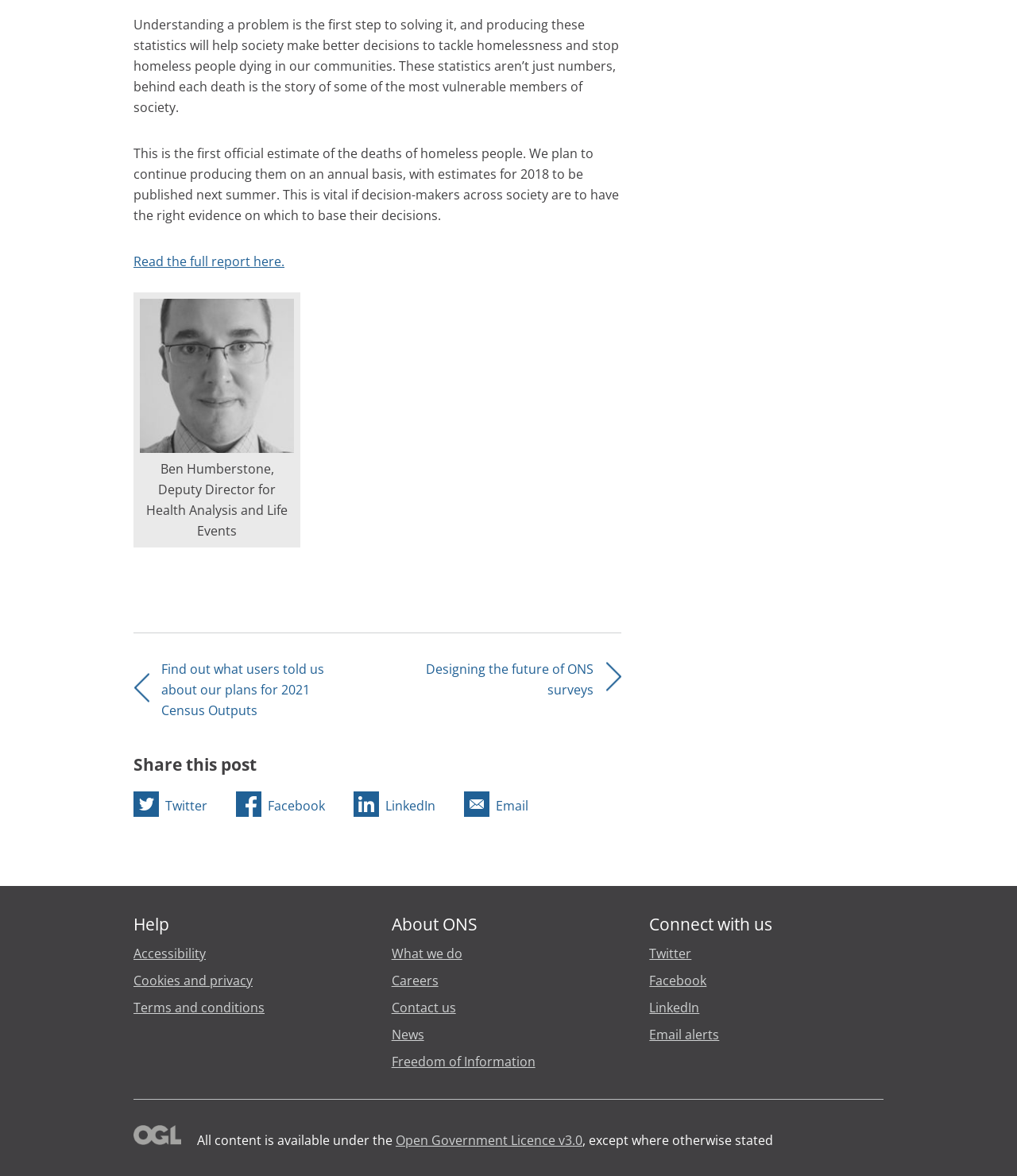Locate the bounding box coordinates of the clickable part needed for the task: "Enter your name".

None